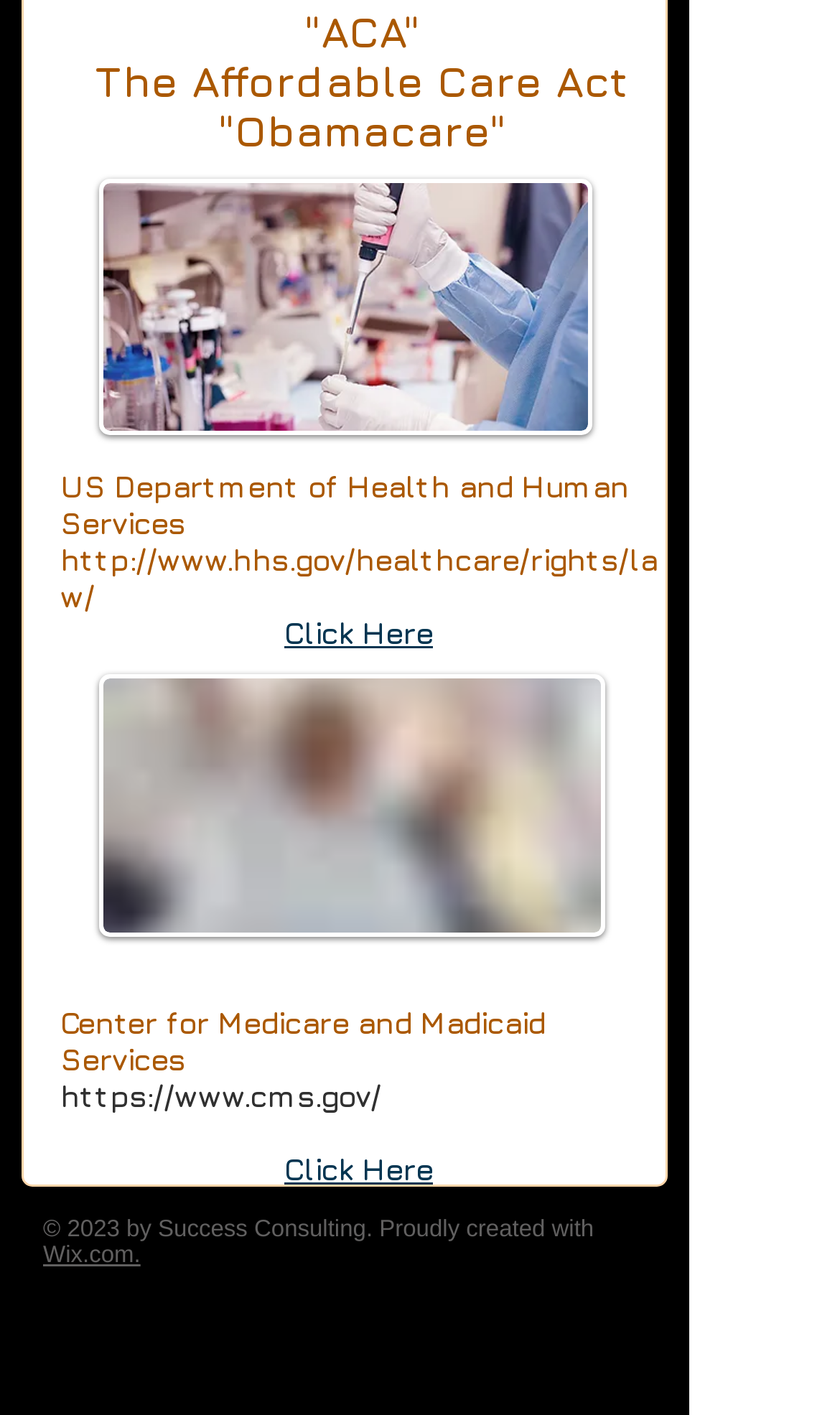What is the URL of the Center for Medicare and Medicaid Services?
Based on the content of the image, thoroughly explain and answer the question.

The answer can be found in the link element with the text 'https://www.cms.gov/' which is a child of the heading element with the text 'Center for Medicare and Medicaid Services'. This element has a bounding box with coordinates [0.072, 0.76, 0.79, 0.786].